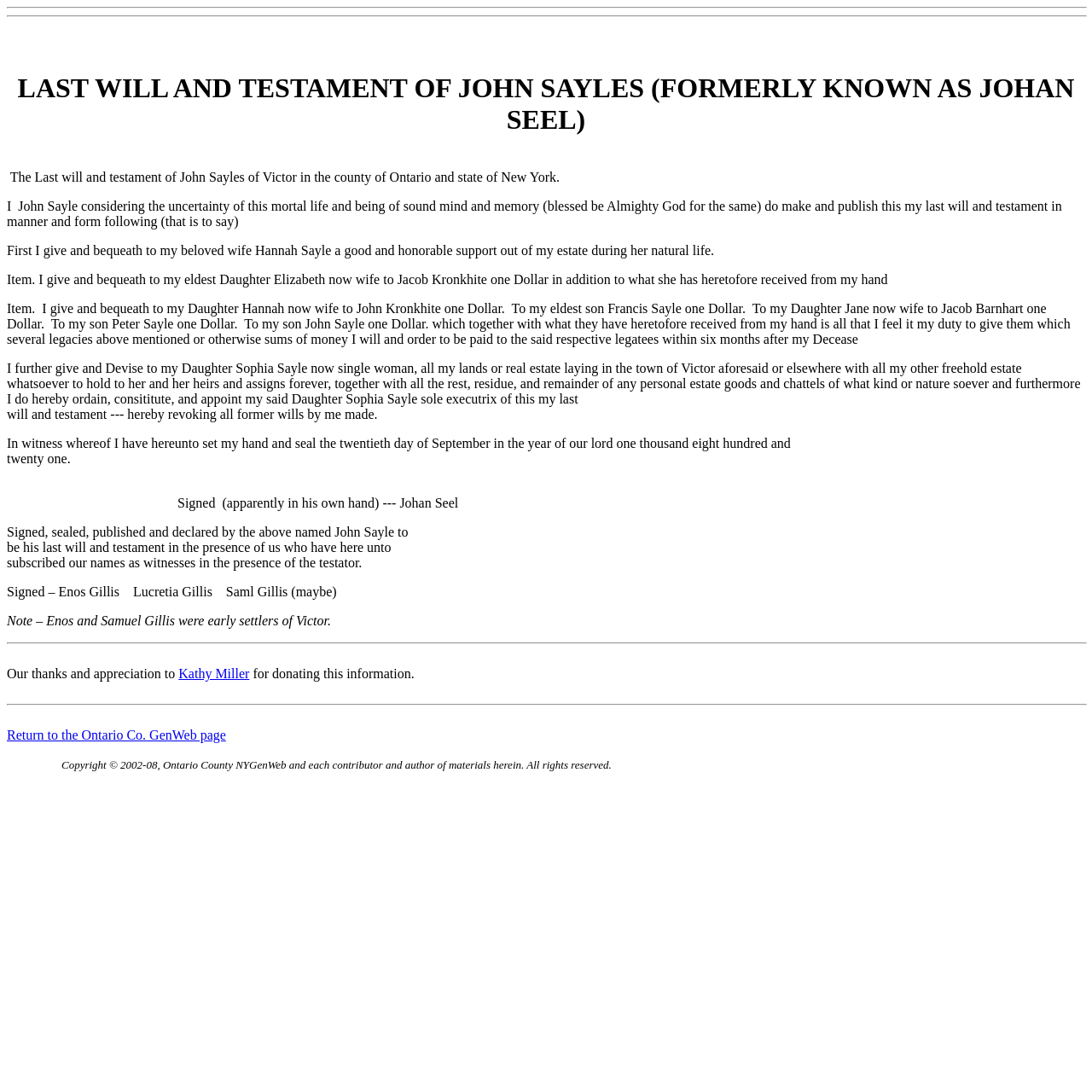Provide an in-depth description of the elements and layout of the webpage.

The webpage is about the last will and testament of John Sayles, formerly known as Johan Seel. At the top, there are two horizontal separators, followed by a small non-breaking space character. Below this, there is a heading that displays the title of the will. 

The will is divided into several sections, each describing the distribution of John Sayles' estate to his family members. The first section bequeaths a good and honorable support to his beloved wife Hannah Sayle during her natural life. The following sections distribute one dollar each to his eldest daughter Elizabeth, daughter Hannah, eldest son Francis, daughter Jane, son Peter, and son John. 

The will also devises all his lands and real estate to his daughter Sophia Sayle, appointing her as the sole executrix of his last will and testament. The will is signed and sealed by John Sayles, with witnesses Enos Gillis, Lucretia Gillis, and Saml Gillis. 

Below the will, there is a note about Enos and Samuel Gillis being early settlers of Victor. The webpage also expresses gratitude to Kathy Miller for donating the information. At the bottom, there are links to return to the Ontario Co. GenWeb page and a copyright notice.